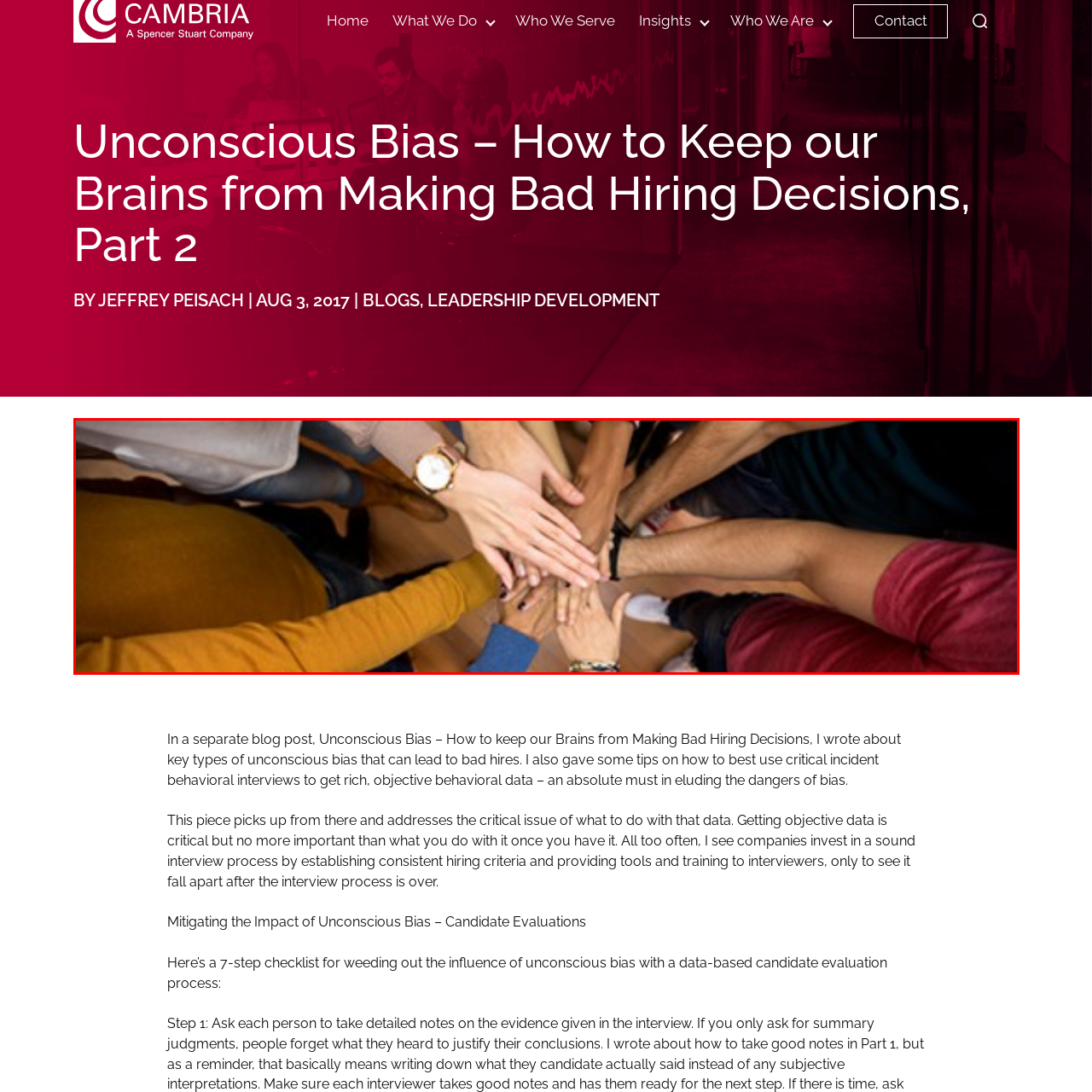Focus on the section within the red boundary and provide a detailed description.

The image depicts a close-up view of several hands coming together in a collaborative gesture, symbolizing teamwork and unity. The hands, belonging to individuals dressed in varied clothing styles and colors, rest on top of each other on a wooden surface, suggesting a moment of agreement or a shared goal. This visual representation emphasizes the importance of cooperation and collective effort in achieving common objectives, particularly relevant in discussions surrounding workplace dynamics, such as mitigating unconscious bias in hiring practices. The image captures a sense of inclusion and support among participants, reinforcing the message of collaborative decision-making.